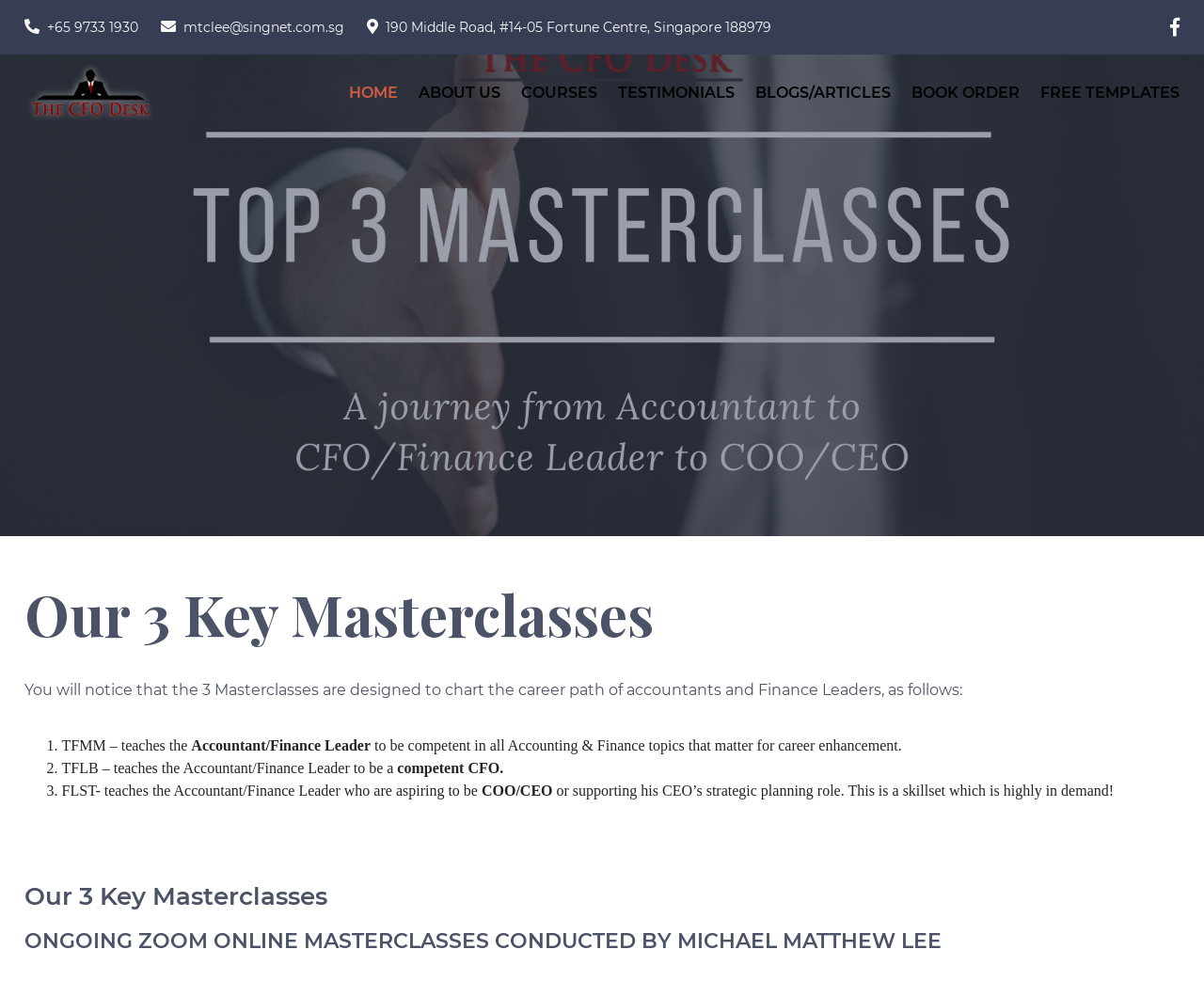Kindly determine the bounding box coordinates for the area that needs to be clicked to execute this instruction: "Read the 'TESTIMONIALS'".

[0.514, 0.084, 0.61, 0.102]